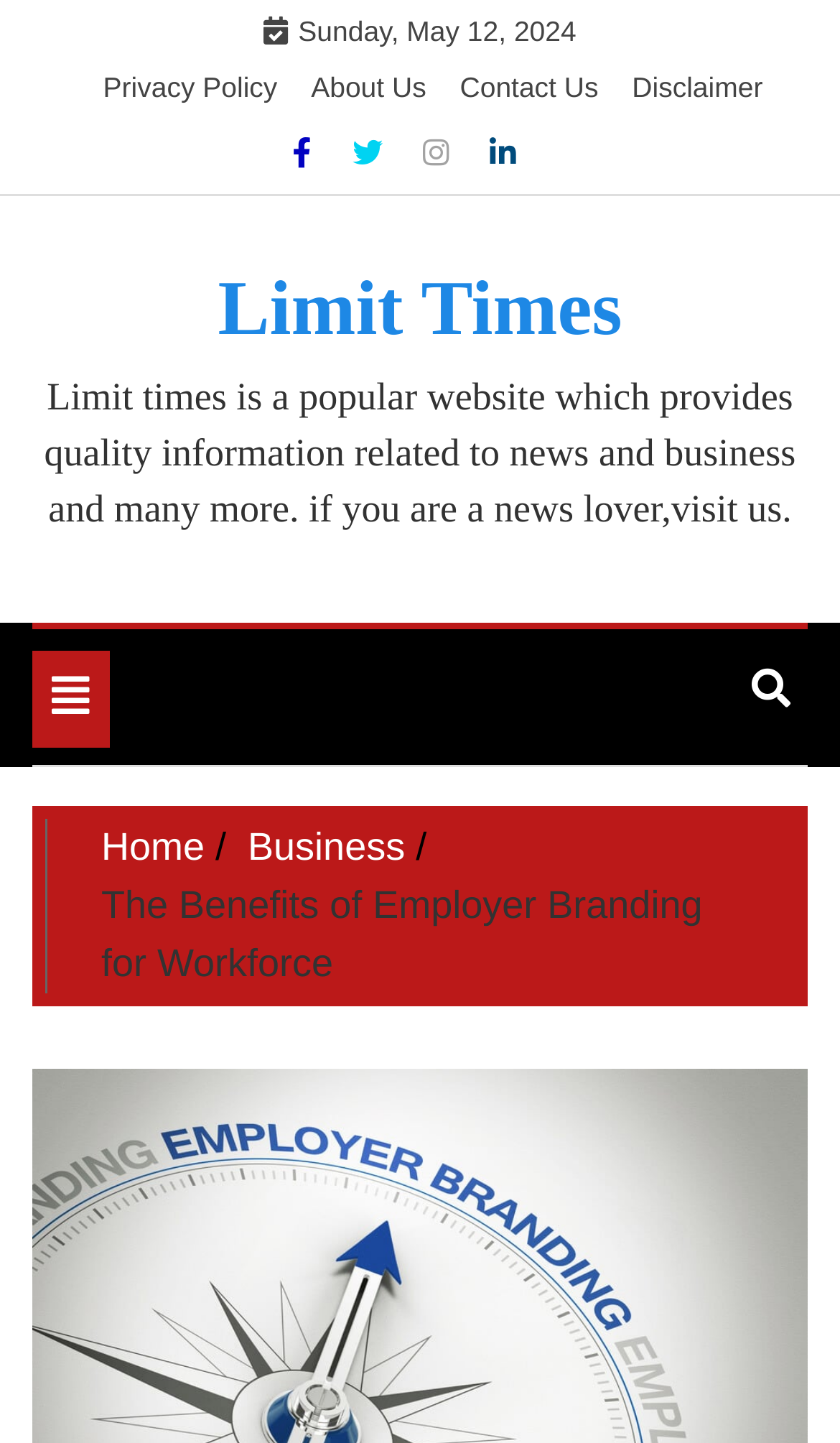Using the information from the screenshot, answer the following question thoroughly:
What is the name of the website?

I found the name of the website by looking at the heading element with the content 'Limit Times'.